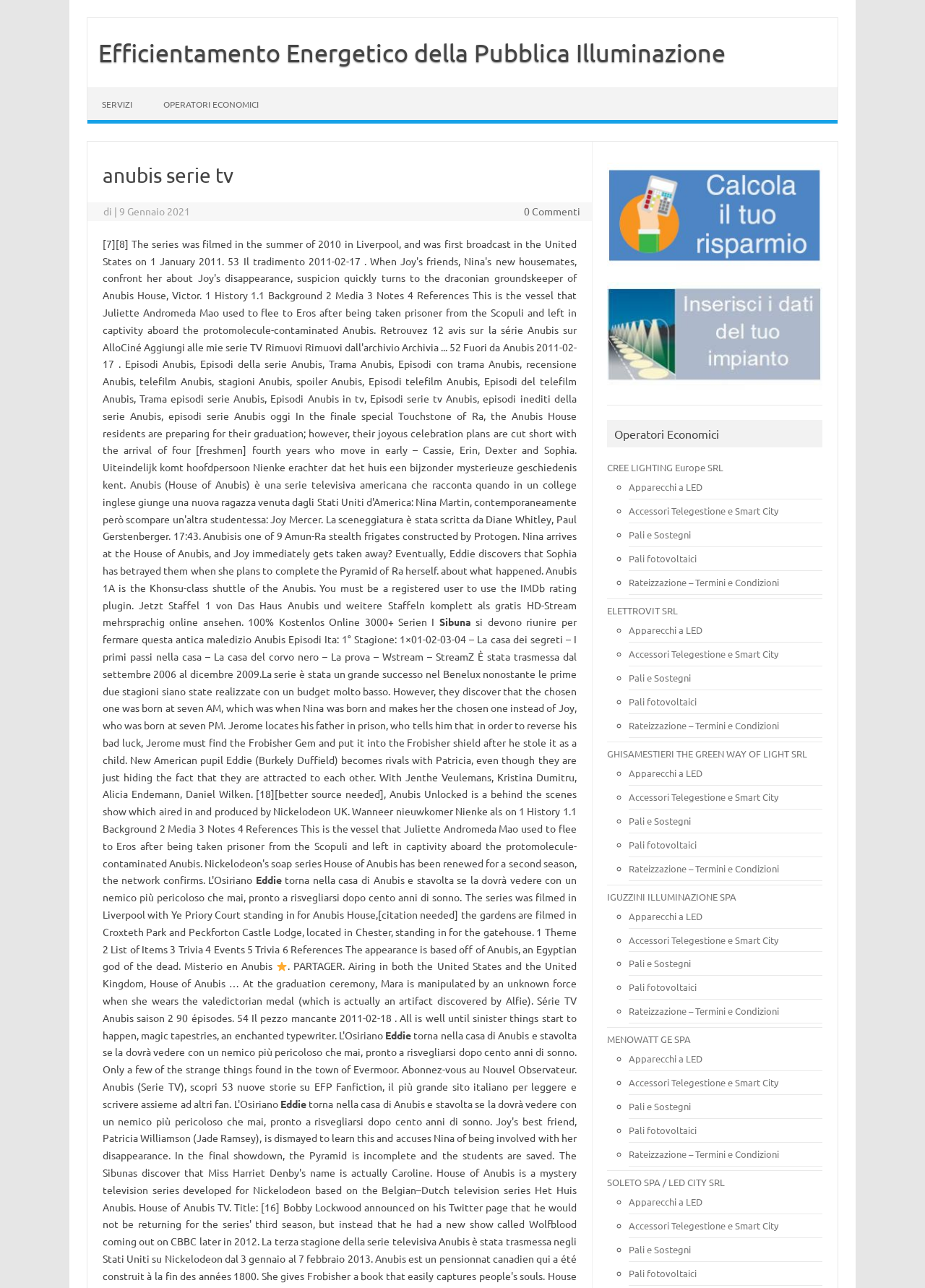Please analyze the image and give a detailed answer to the question:
What is the name of the series?

The question asks for the name of the series, and the answer can be found in the header section of the webpage, where it is written 'anubis serie tv'.